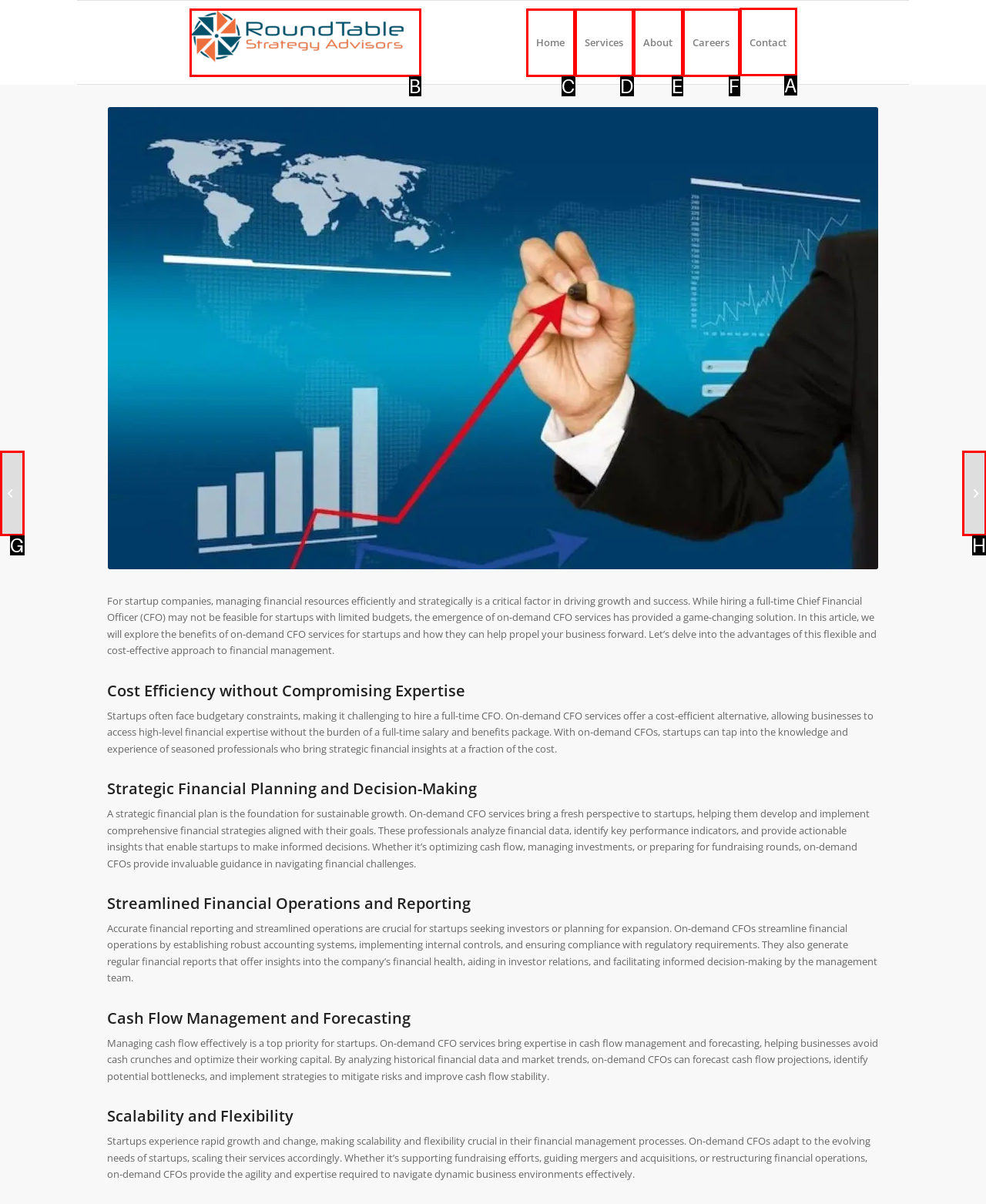Determine the letter of the UI element that you need to click to perform the task: Click the 'Contact' menu item.
Provide your answer with the appropriate option's letter.

A